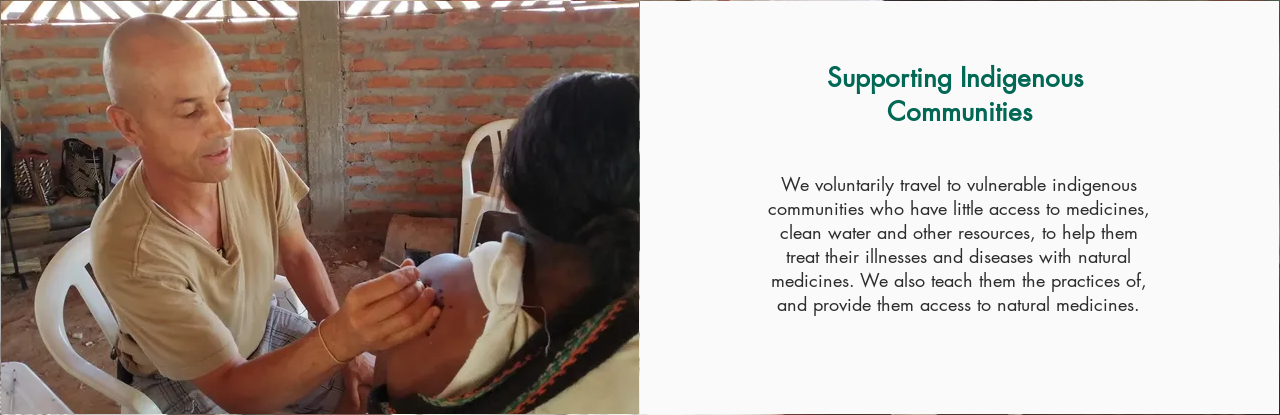Using the image as a reference, answer the following question in as much detail as possible:
What is the organization's mission?

According to the caption, the organization's mission is to travel voluntarily to communities in need, providing not only natural medical treatments but also education on these practices, with the aim of empowering indigenous populations by enhancing their access to health and natural remedies.